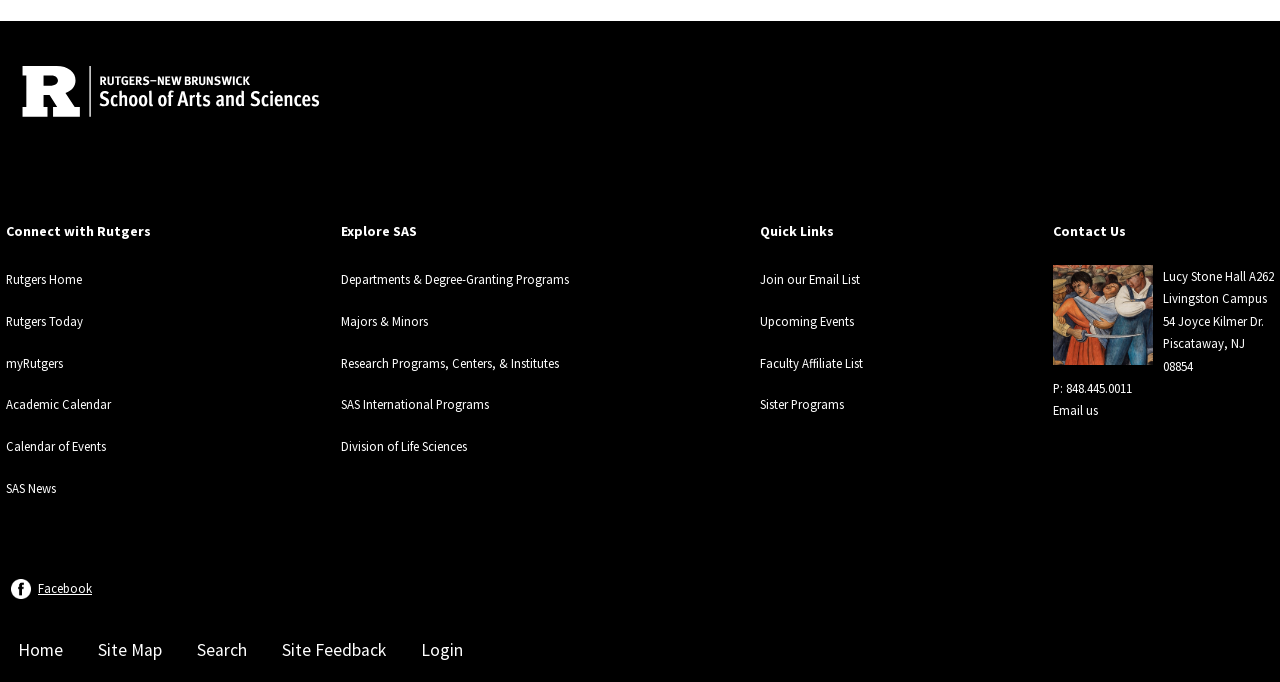Please give a short response to the question using one word or a phrase:
What is the heading above the links 'Rutgers Home', 'Rutgers Today', etc.?

Connect with Rutgers